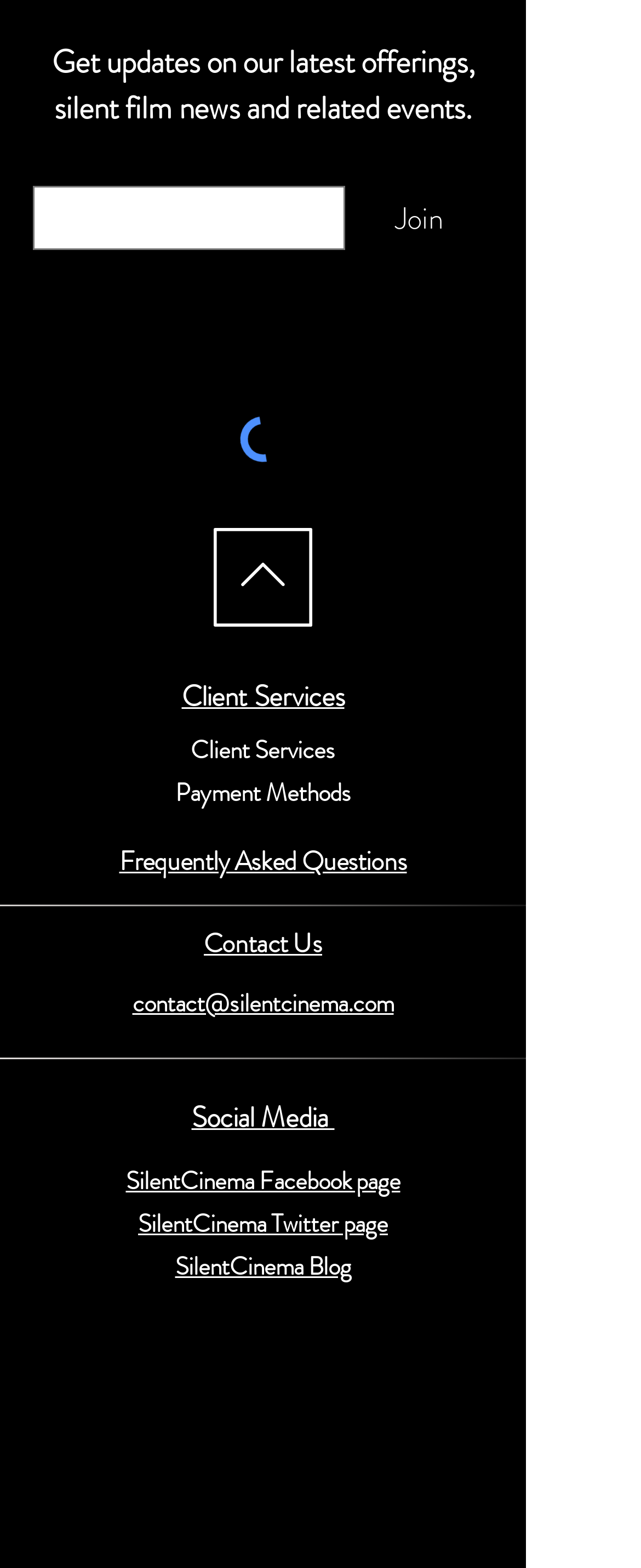Identify the bounding box coordinates of the area that should be clicked in order to complete the given instruction: "Contact Us". The bounding box coordinates should be four float numbers between 0 and 1, i.e., [left, top, right, bottom].

[0.318, 0.59, 0.503, 0.614]